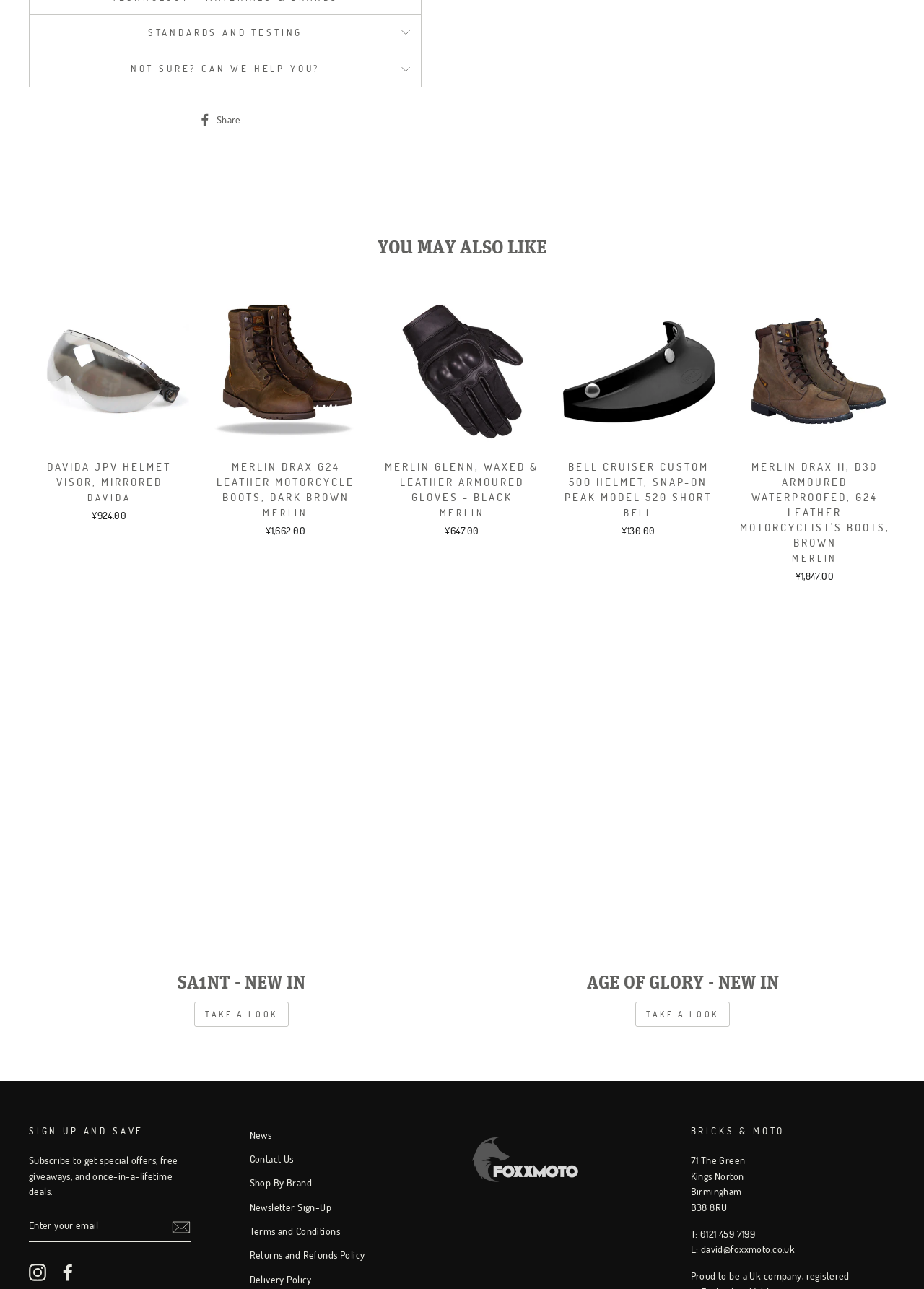Can you show the bounding box coordinates of the region to click on to complete the task described in the instruction: "Click the HOME link"?

None